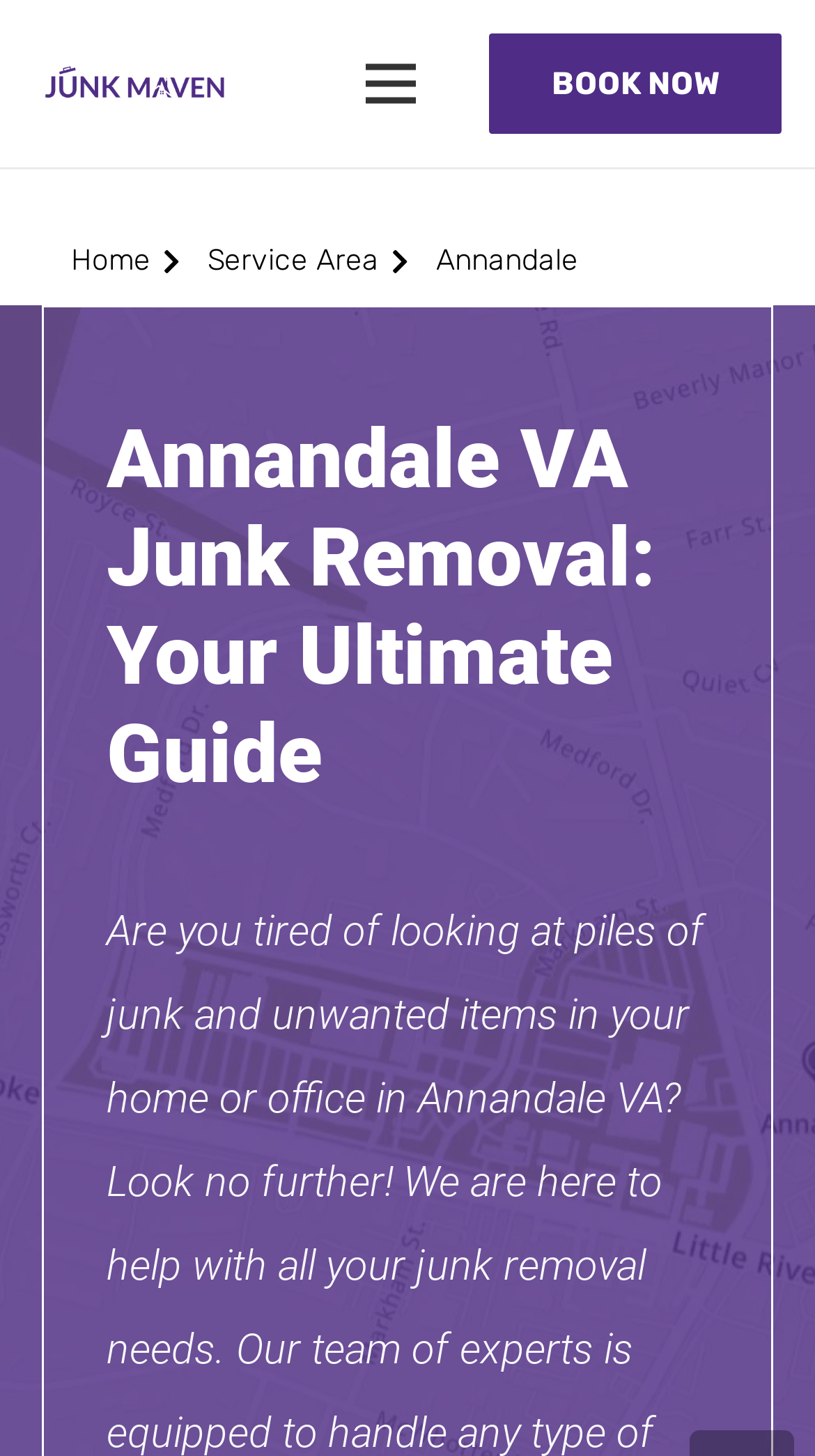Please determine the bounding box of the UI element that matches this description: Book Now. The coordinates should be given as (top-left x, top-left y, bottom-right x, bottom-right y), with all values between 0 and 1.

[0.6, 0.023, 0.959, 0.092]